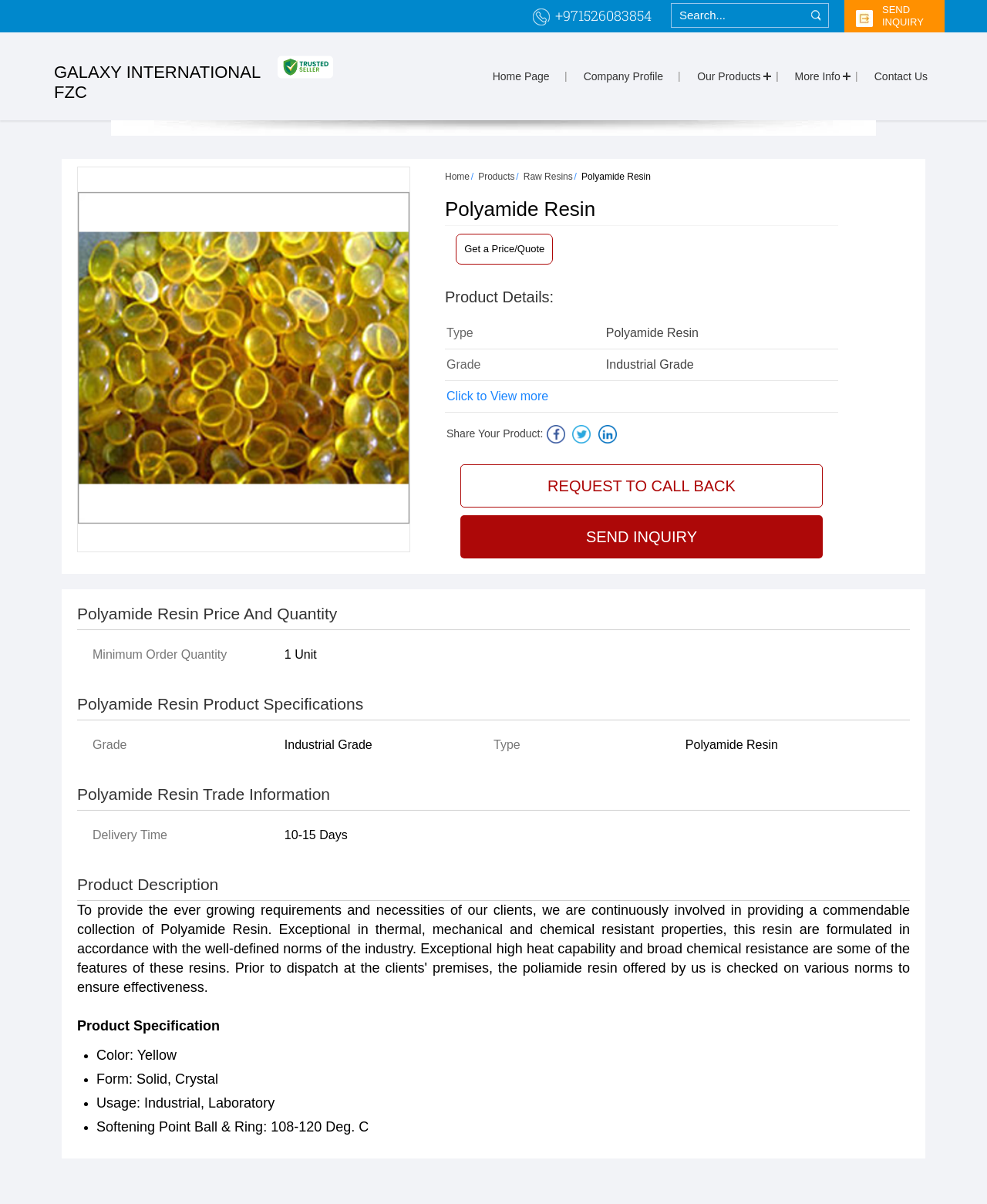Locate the bounding box coordinates of the clickable area needed to fulfill the instruction: "Get in touch with us".

None